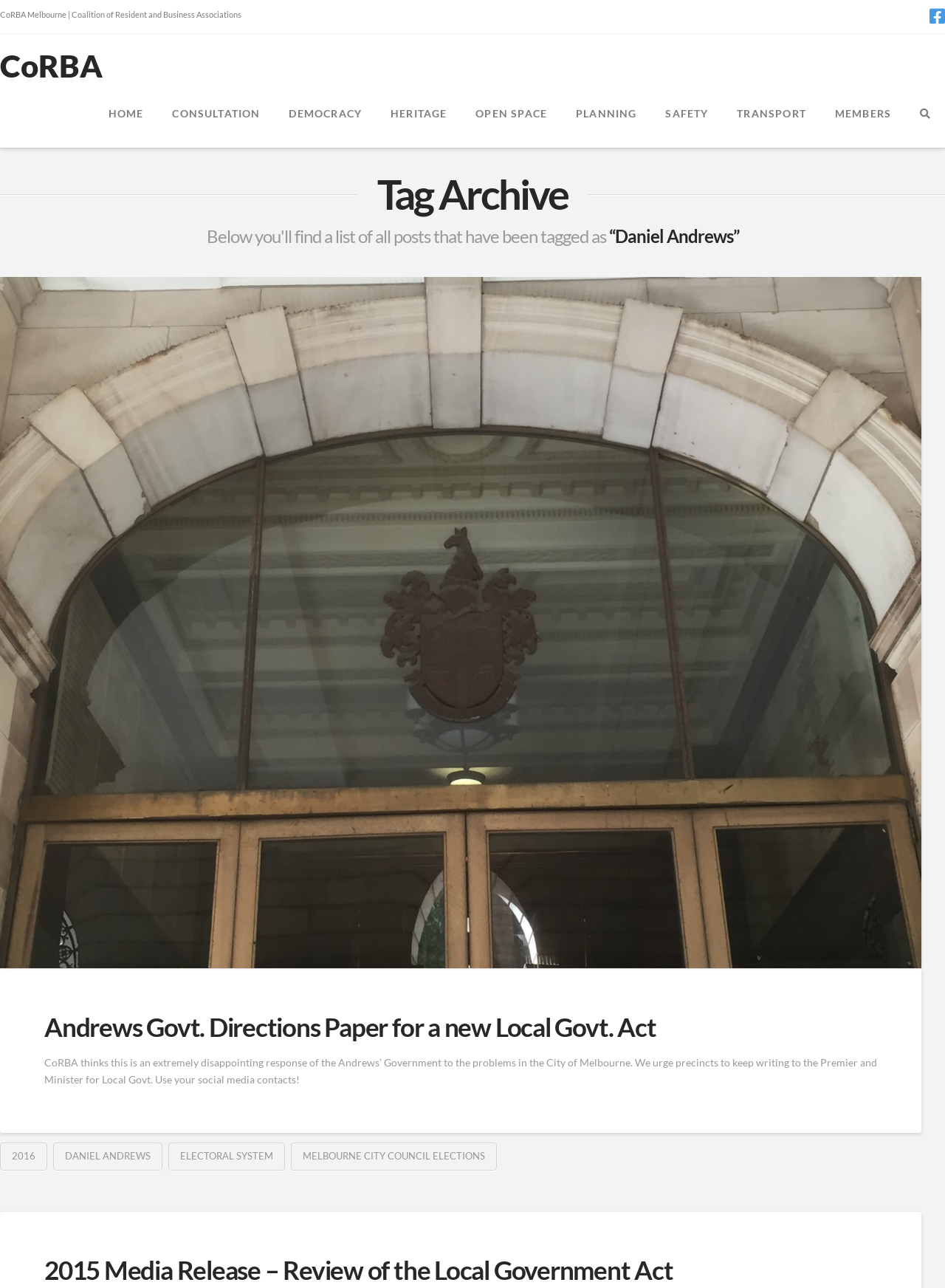Pinpoint the bounding box coordinates of the area that must be clicked to complete this instruction: "Click on Facebook link".

[0.984, 0.006, 1.0, 0.019]